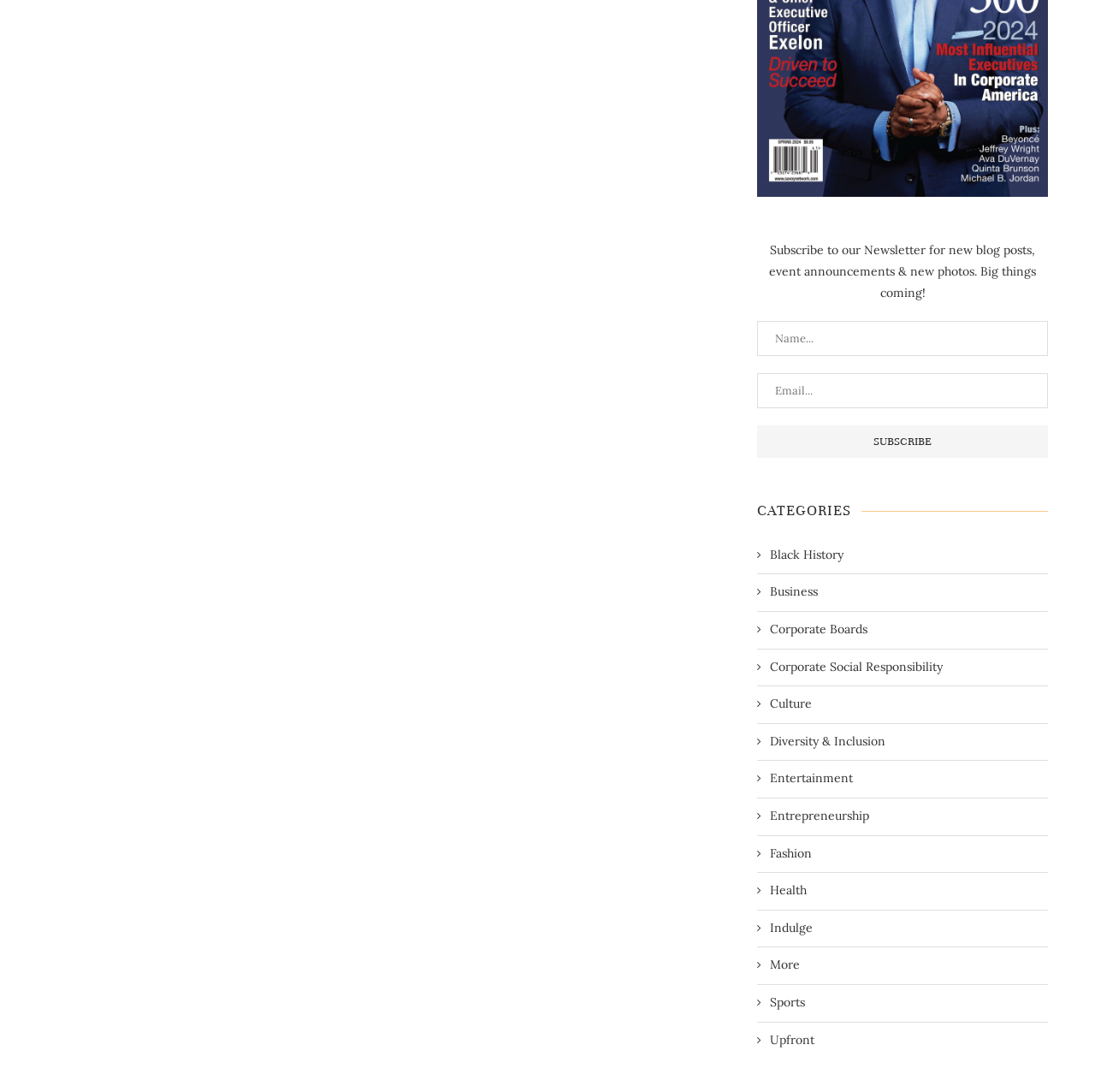Please identify the bounding box coordinates of the area that needs to be clicked to fulfill the following instruction: "View Corporate Social Responsibility category."

[0.691, 0.603, 0.955, 0.619]